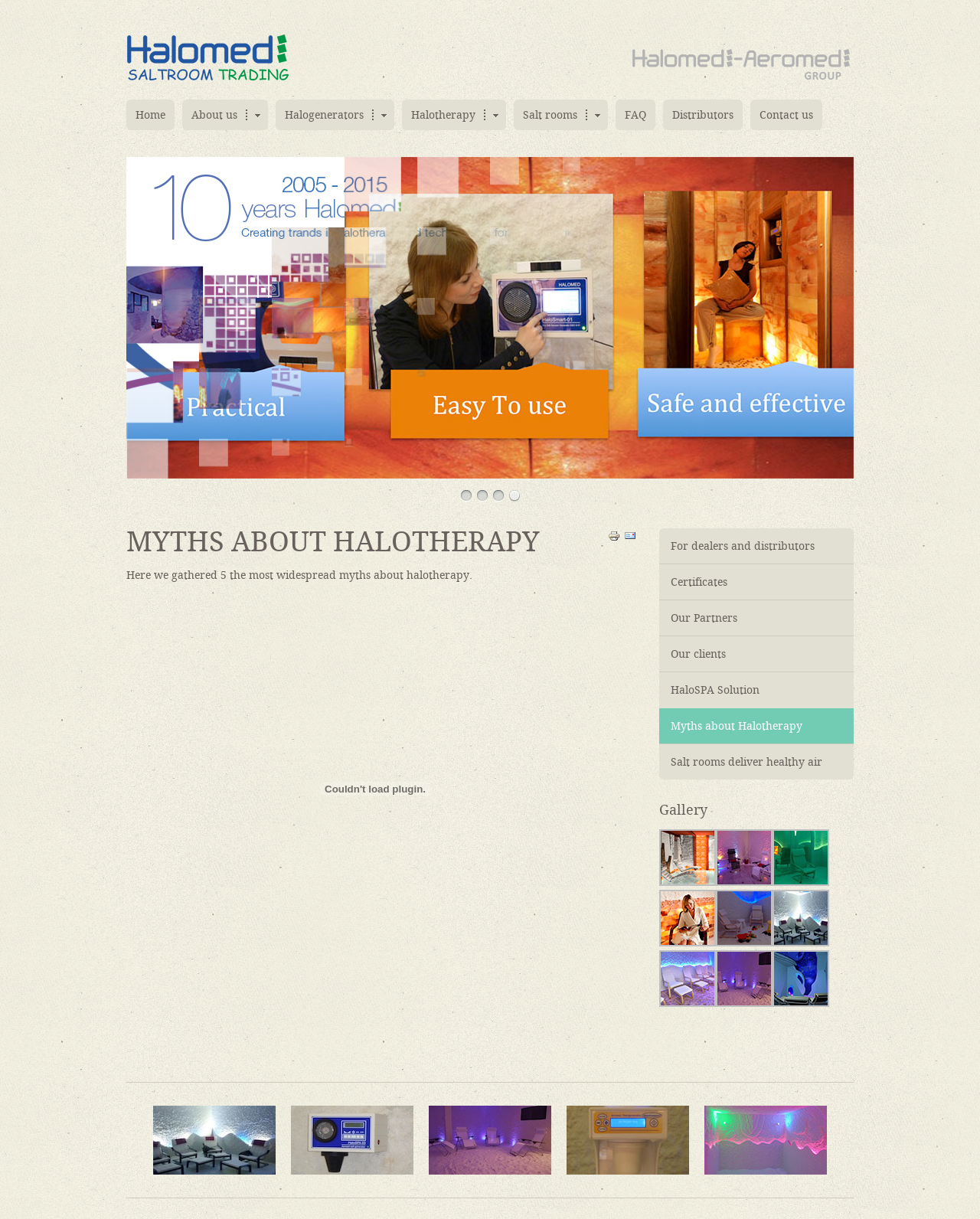What is the purpose of the images in the gallery section?
Examine the image and provide an in-depth answer to the question.

I analyzed the gallery section and found multiple image elements, each with a link to a 'Sample image'. These images are likely to be sample images, and the links may allow users to view larger versions or more information about the images.